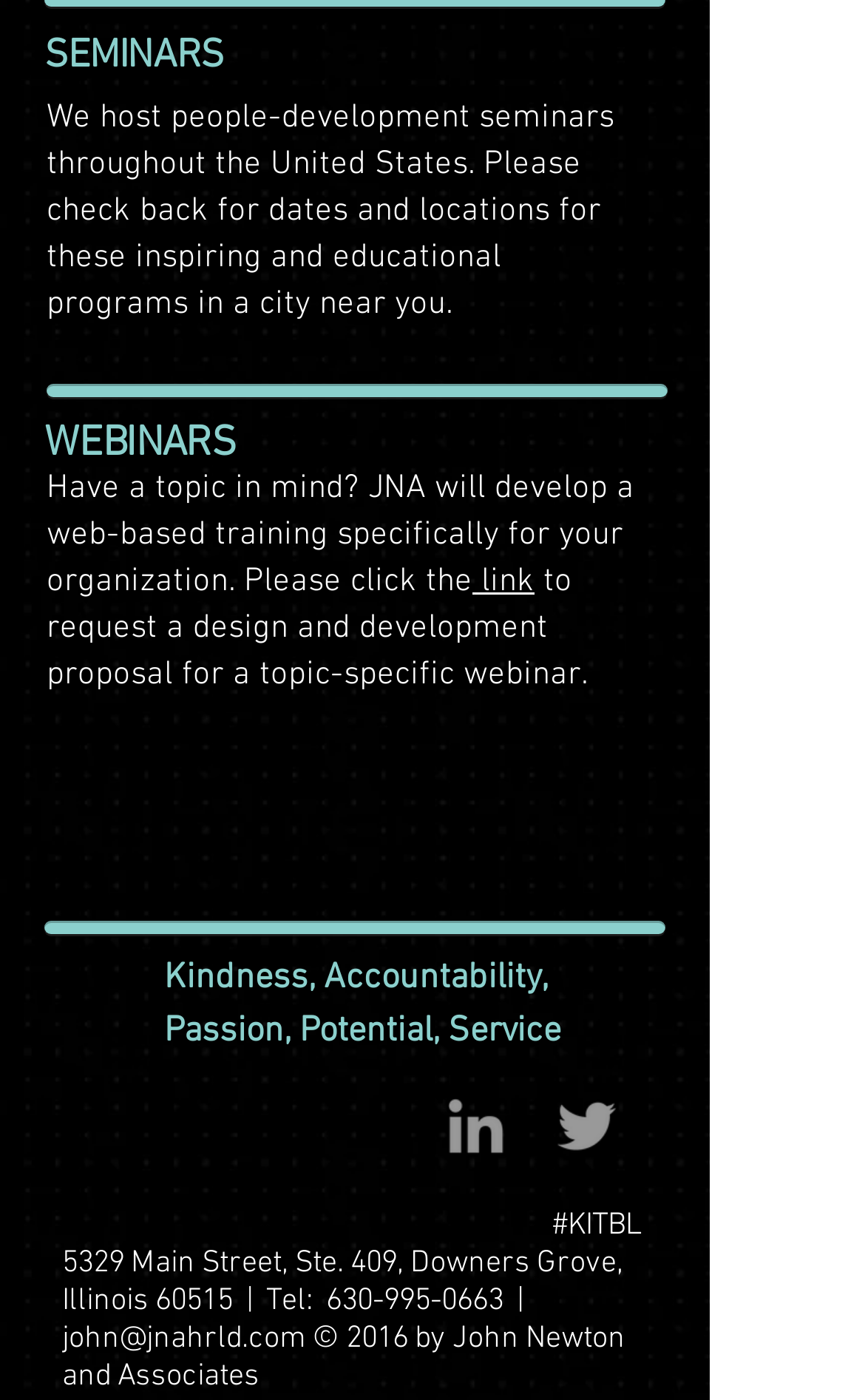Determine the bounding box coordinates of the UI element described below. Use the format (top-left x, top-left y, bottom-right x, bottom-right y) with floating point numbers between 0 and 1: aria-label="Grey Twitter Icon"

[0.633, 0.777, 0.723, 0.832]